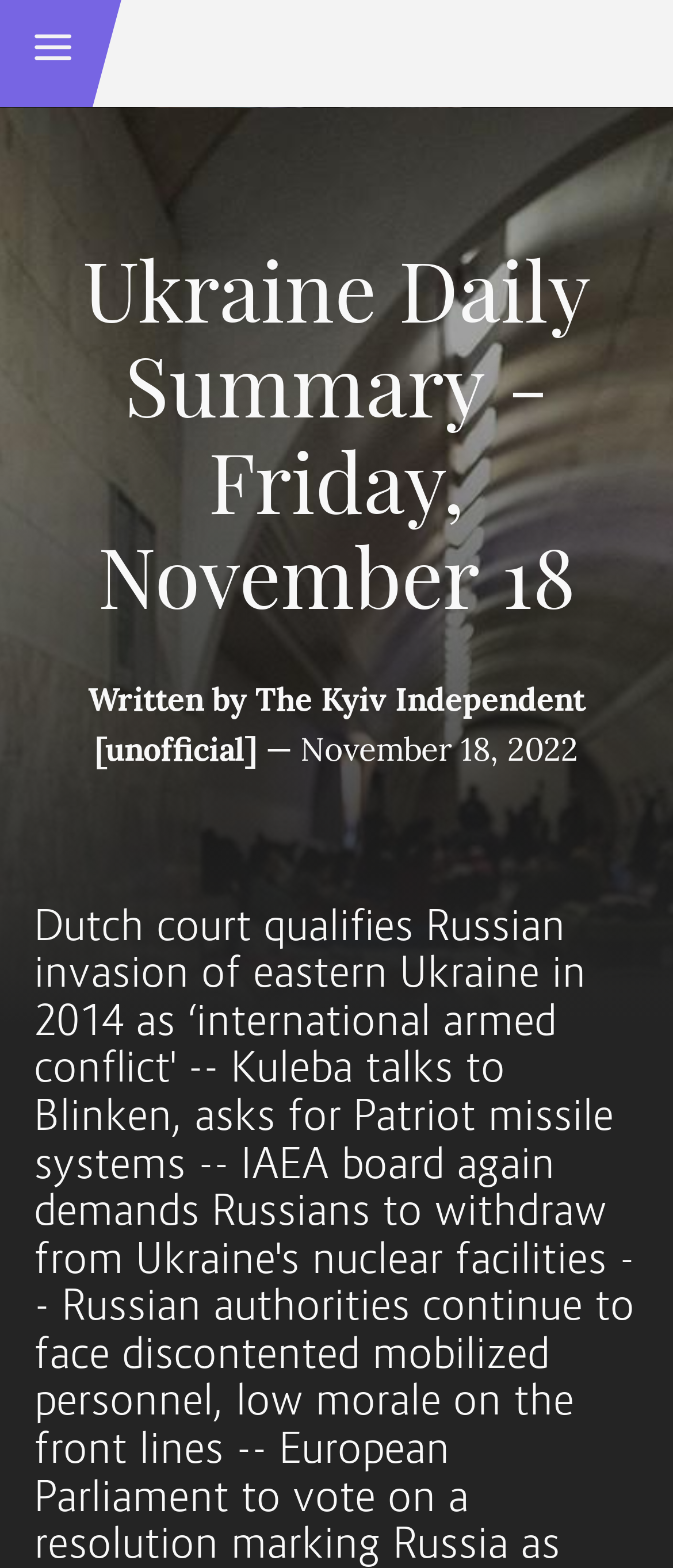What is the primary heading on this webpage?

Ukraine Daily Summary - Friday, November 18